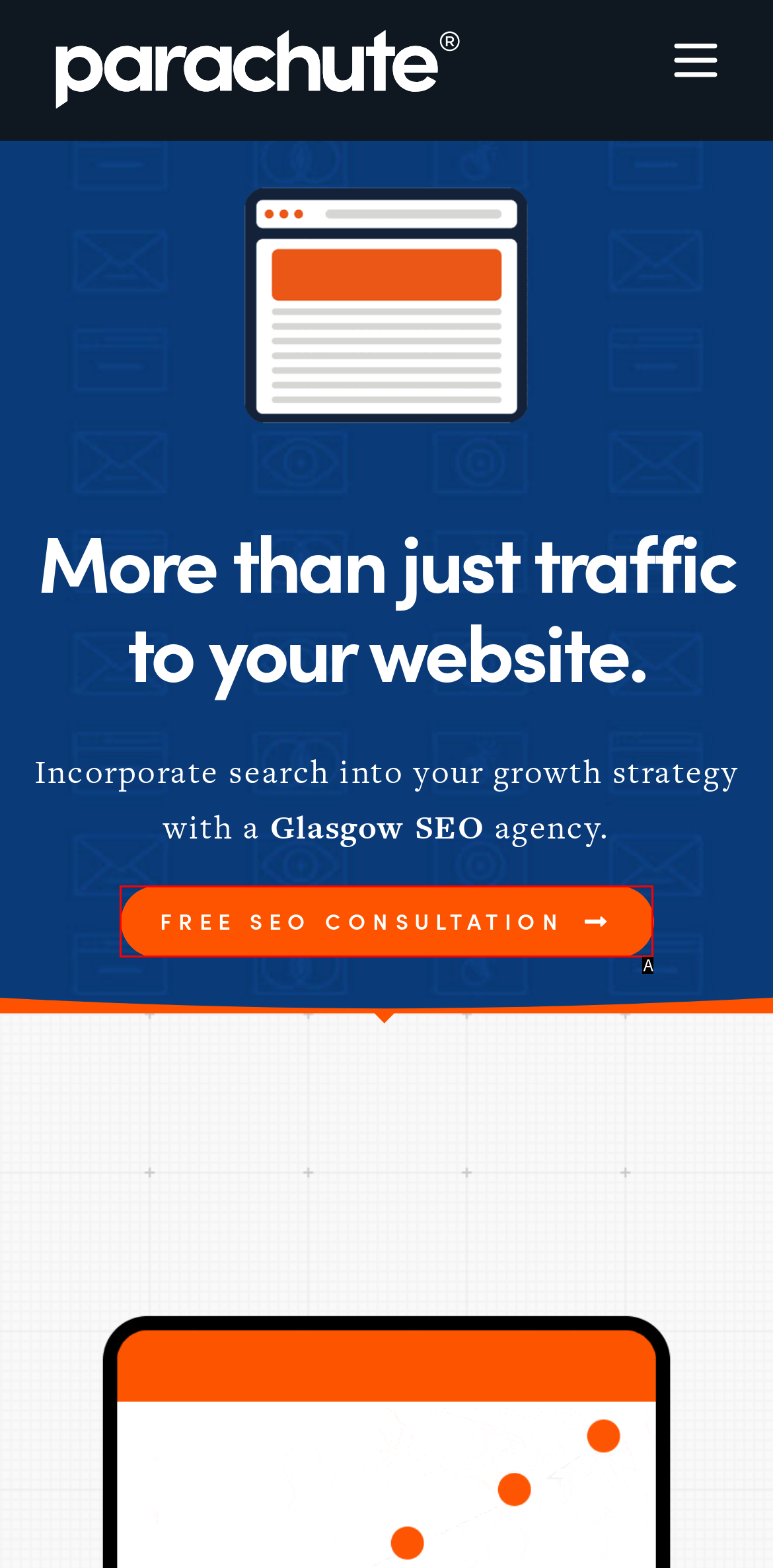Given the description: Privacy Policy, pick the option that matches best and answer with the corresponding letter directly.

None